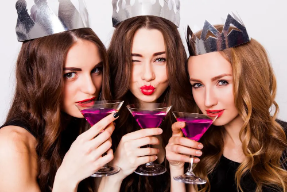Give a one-word or one-phrase response to the question:
What is the color of the drink in the martini glasses?

Vibrant purple